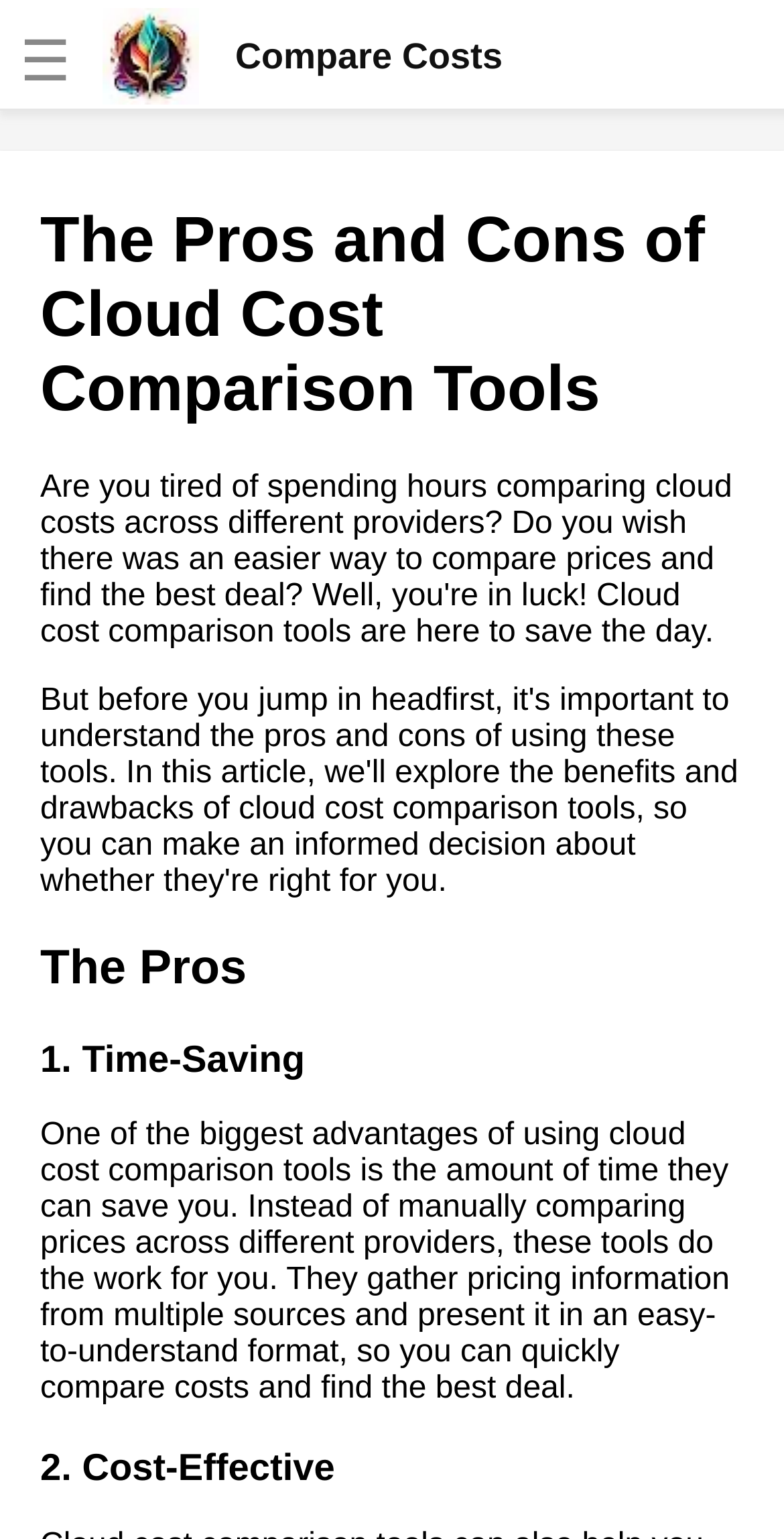Using the element description: "Cloud Cost Optimization Strategies", determine the bounding box coordinates. The coordinates should be in the format [left, top, right, bottom], with values between 0 and 1.

[0.038, 0.615, 0.615, 0.683]